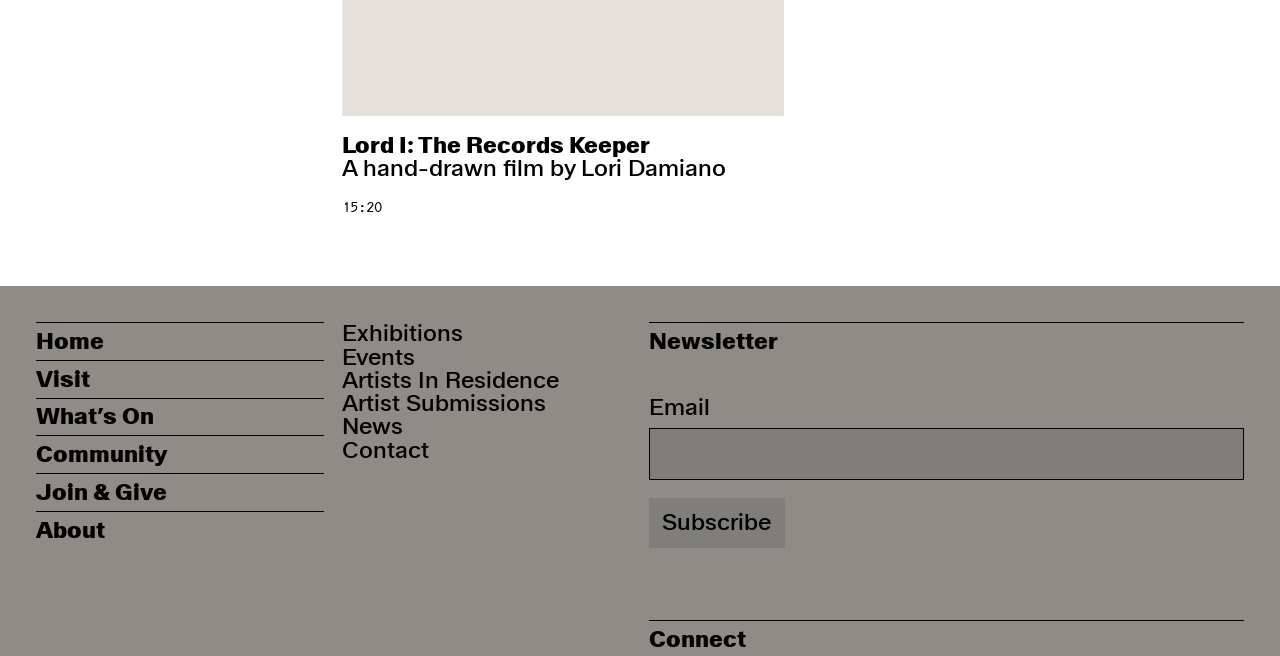Answer with a single word or phrase: 
How many sections are there in the top navigation bar?

2